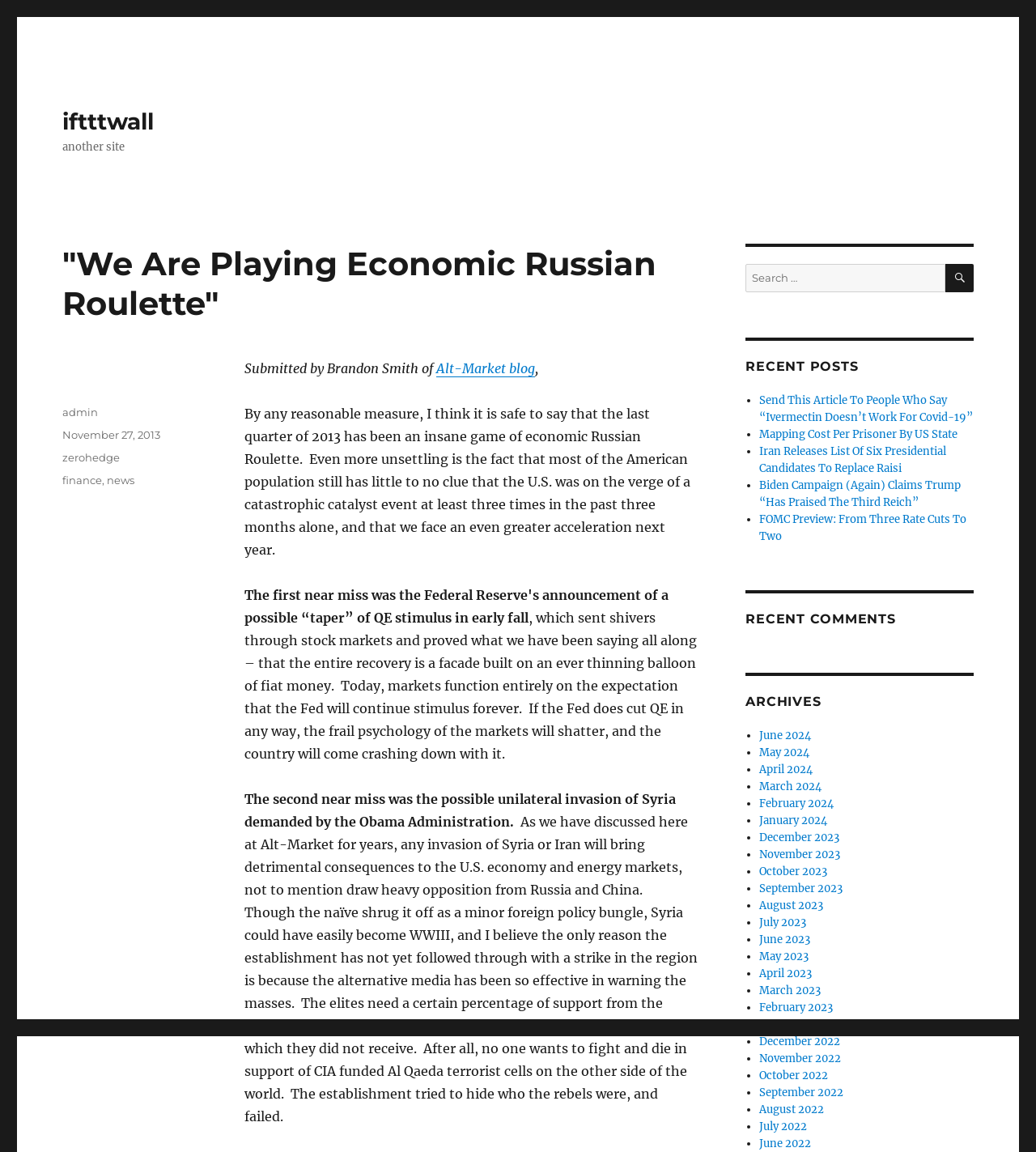Please determine the bounding box coordinates of the element to click on in order to accomplish the following task: "View archives". Ensure the coordinates are four float numbers ranging from 0 to 1, i.e., [left, top, right, bottom].

[0.72, 0.602, 0.94, 0.616]